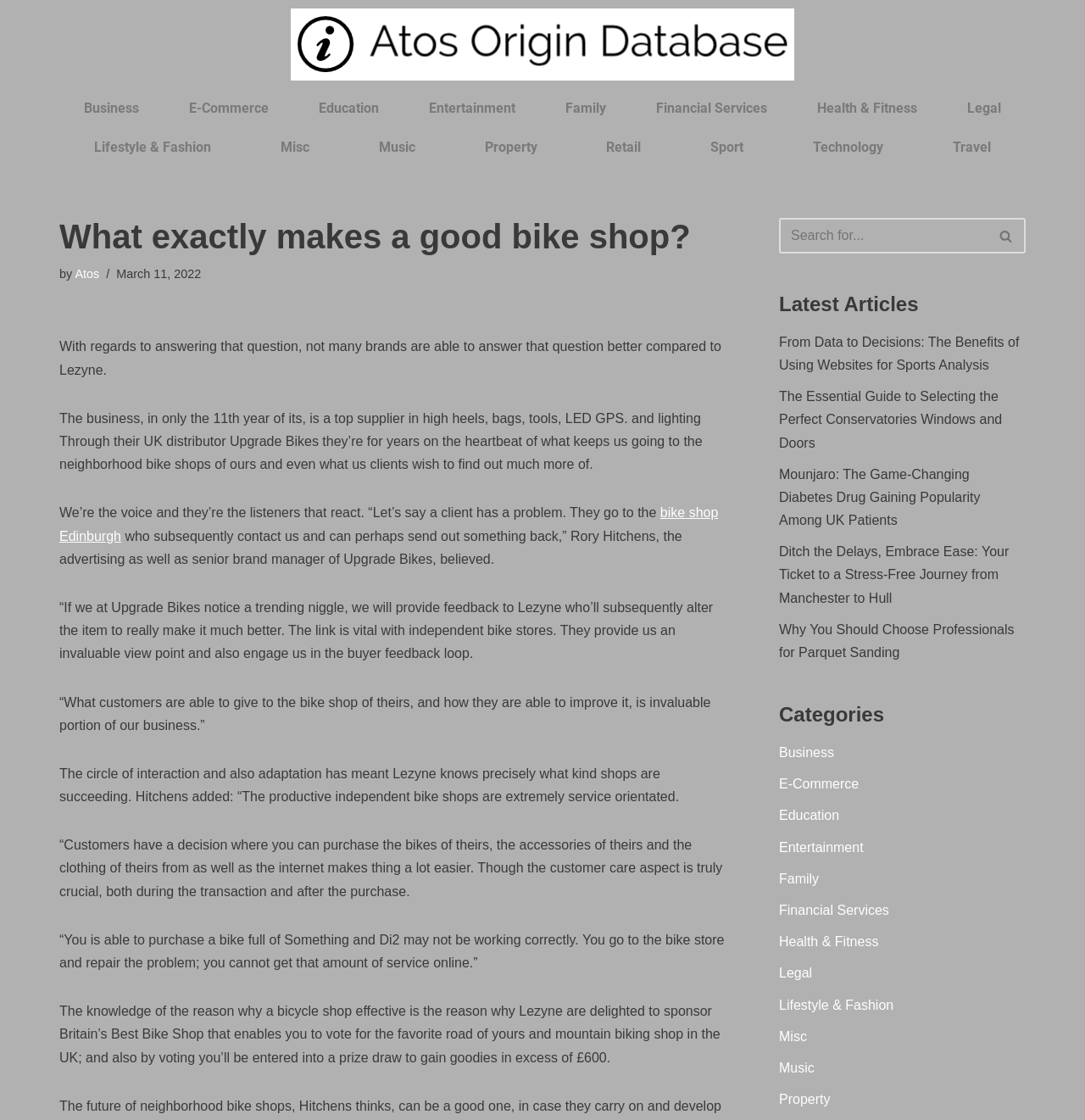Find and indicate the bounding box coordinates of the region you should select to follow the given instruction: "Click on the 'What exactly makes a good bike shop?' heading".

[0.055, 0.195, 0.671, 0.228]